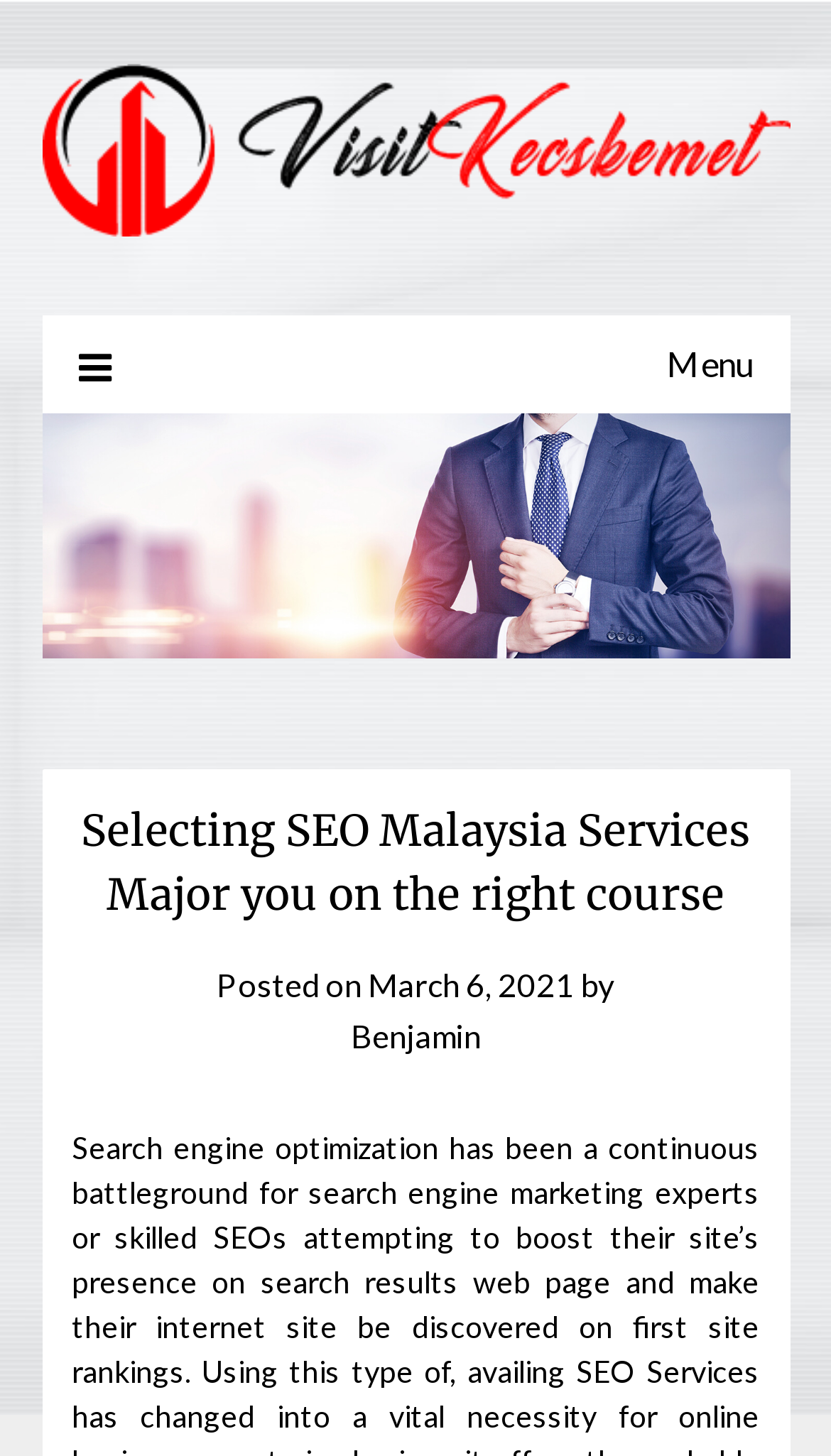What is the logo of the website?
Using the visual information from the image, give a one-word or short-phrase answer.

Wonder Blog